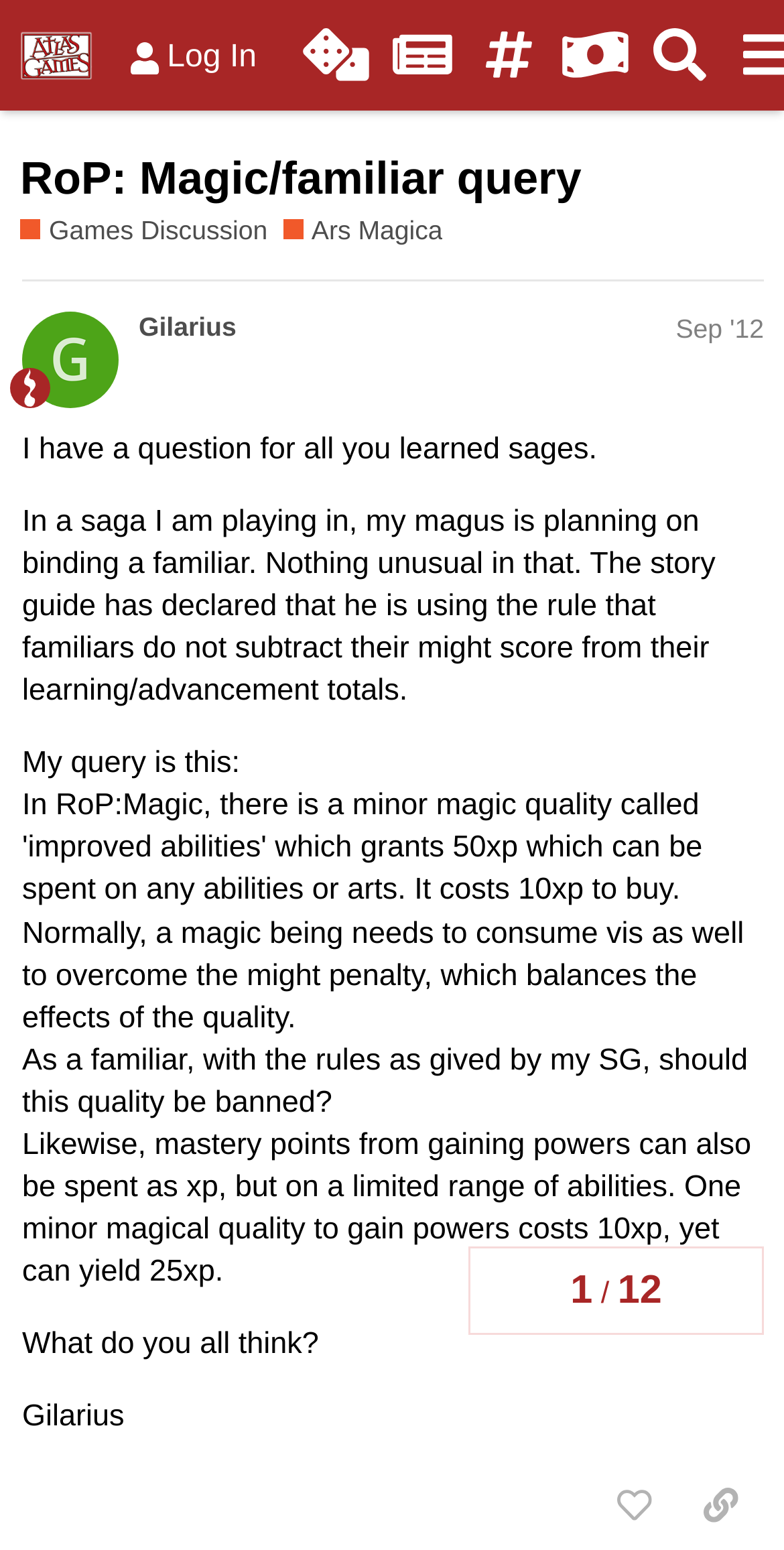What is the name of the forum?
Based on the image, answer the question with a single word or brief phrase.

Atlas Games RPG Forum